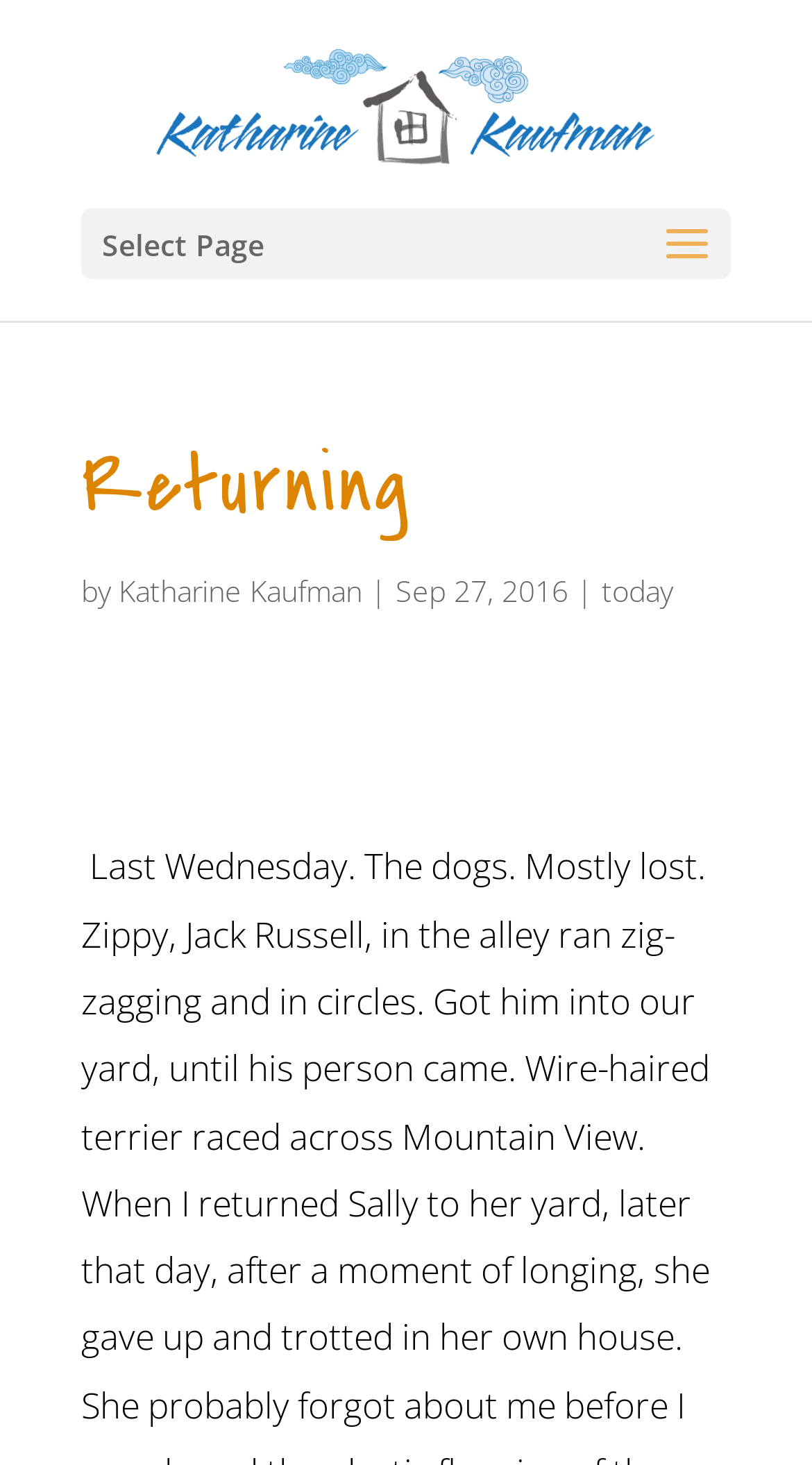What is the current date?
Based on the image, provide your answer in one word or phrase.

today